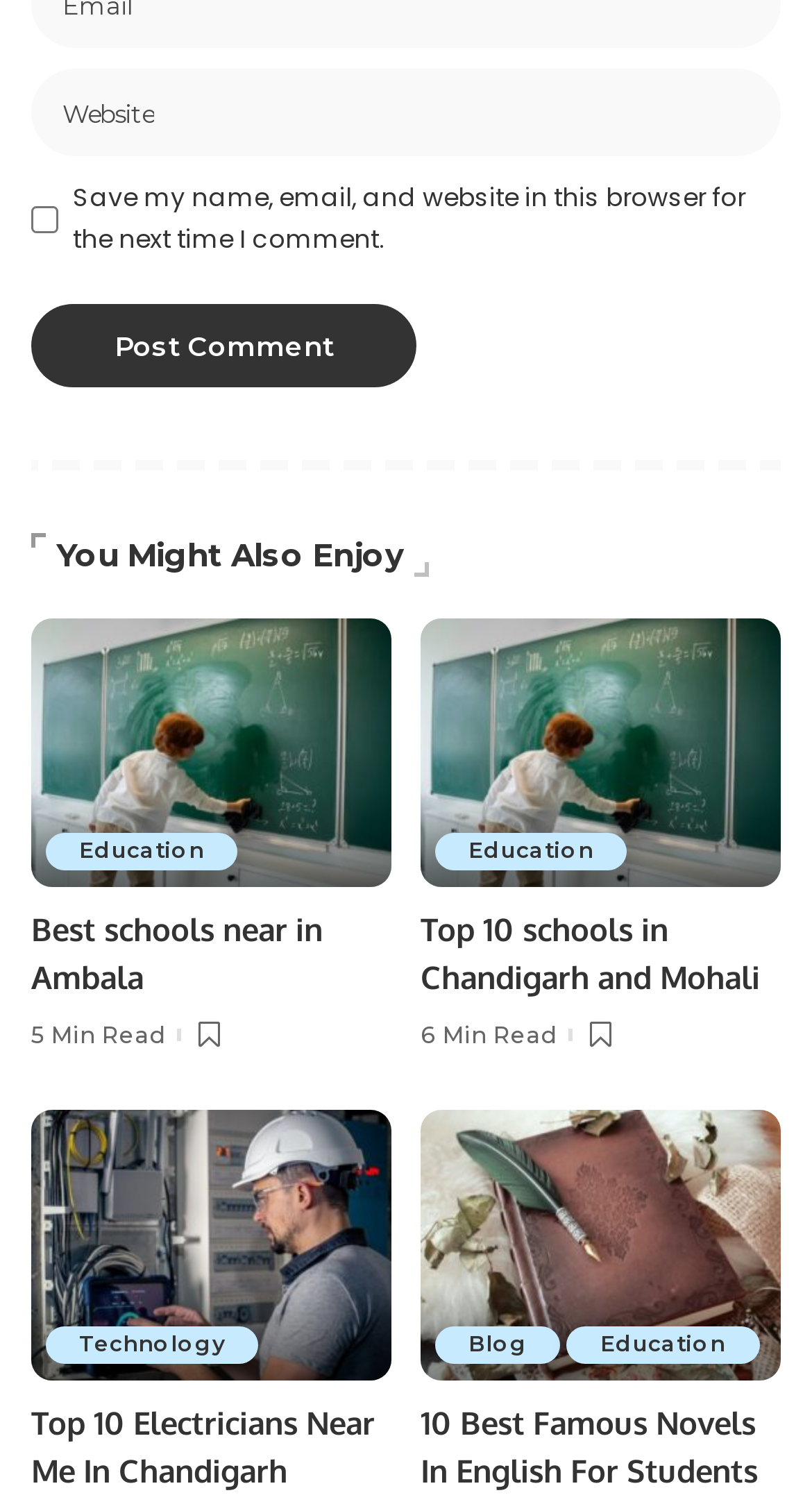How many images are there in the webpage?
Look at the screenshot and respond with a single word or phrase.

4